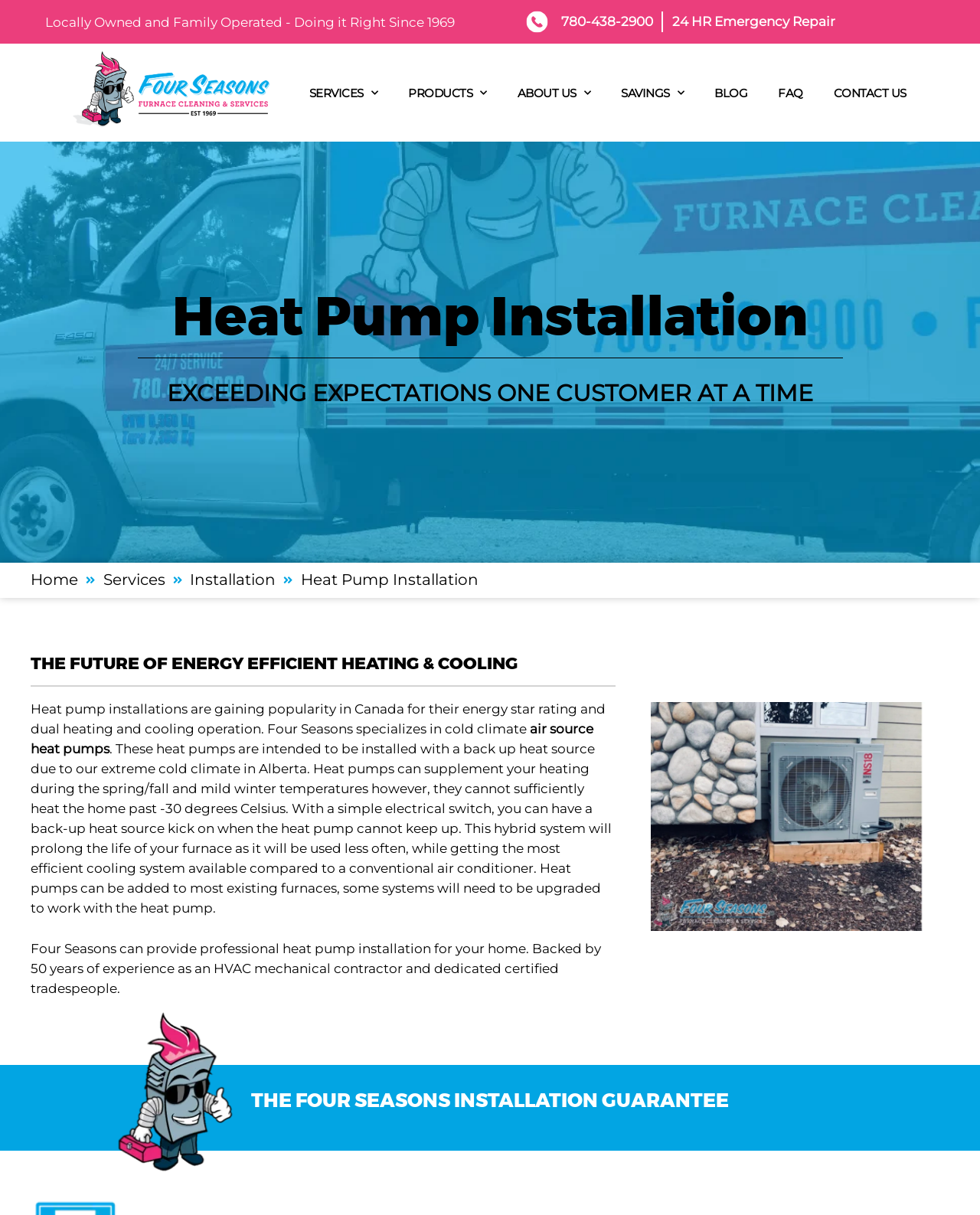Locate the coordinates of the bounding box for the clickable region that fulfills this instruction: "Click SERVICES menu".

[0.3, 0.061, 0.401, 0.091]